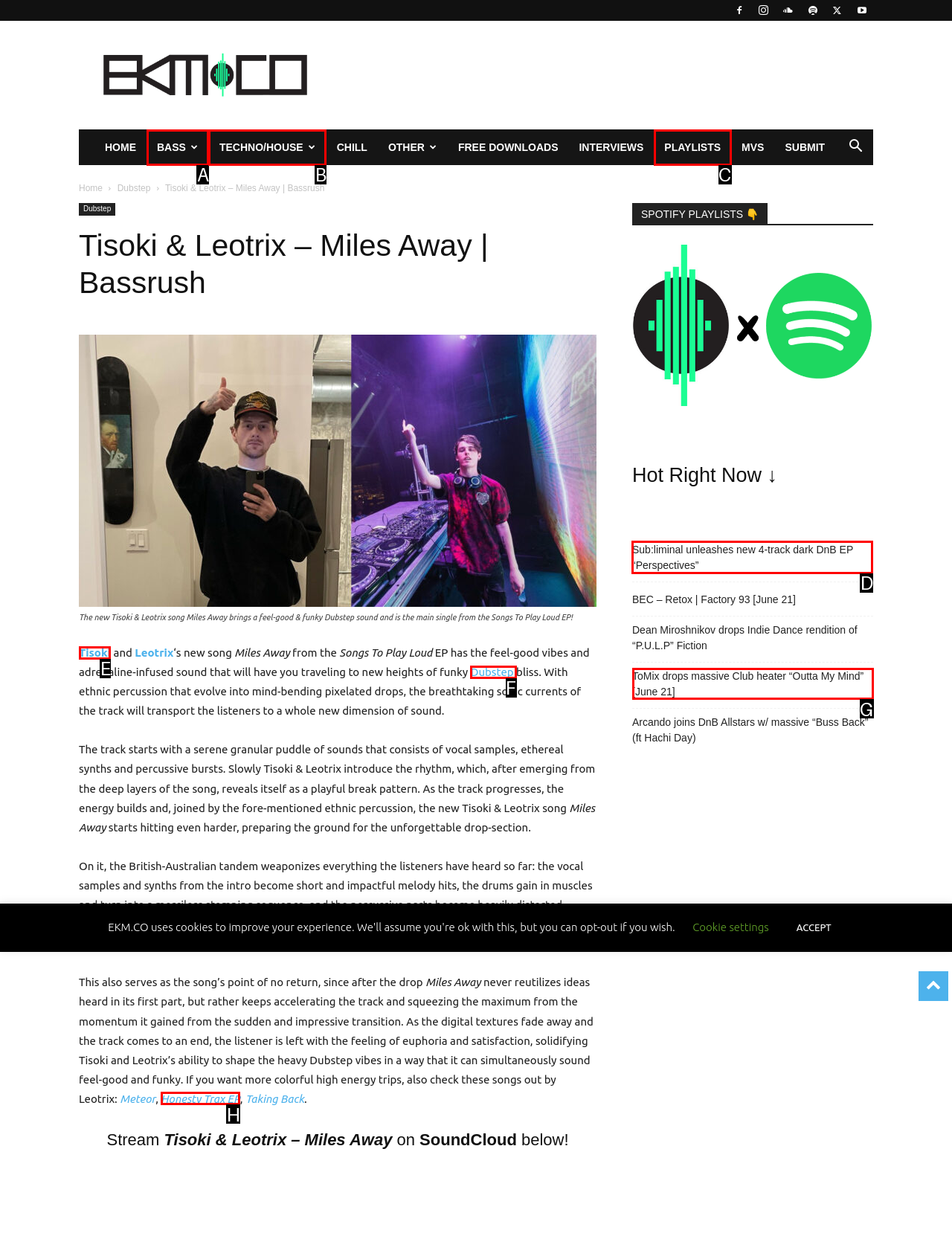Which HTML element should be clicked to complete the task: Read about Sub:liminal's new 4-track dark DnB EP? Answer with the letter of the corresponding option.

D